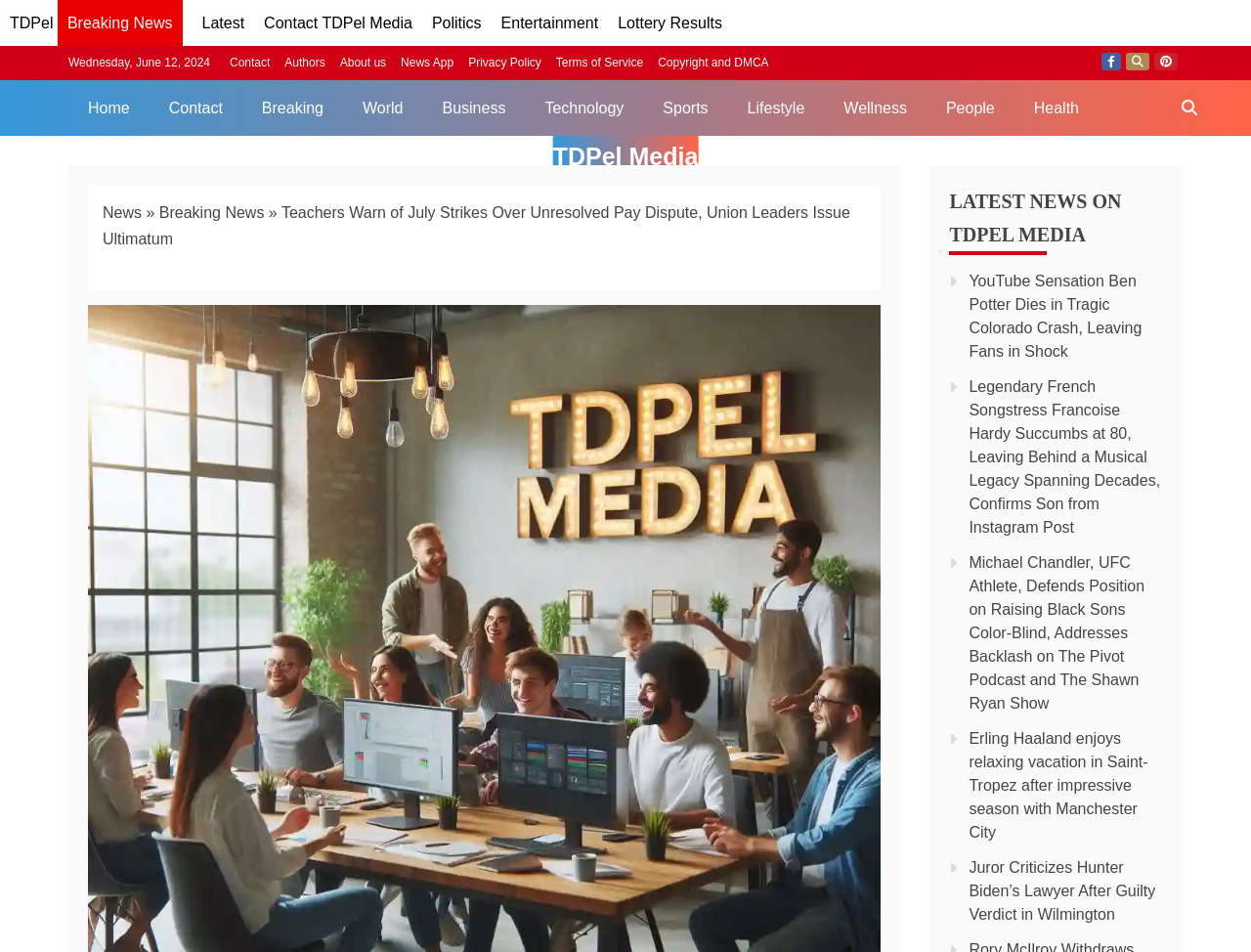Please answer the following question using a single word or phrase: What is the category of the news article 'YouTube Sensation Ben Potter Dies in Tragic Colorado Crash, Leaving Fans in Shock'?

Breaking News